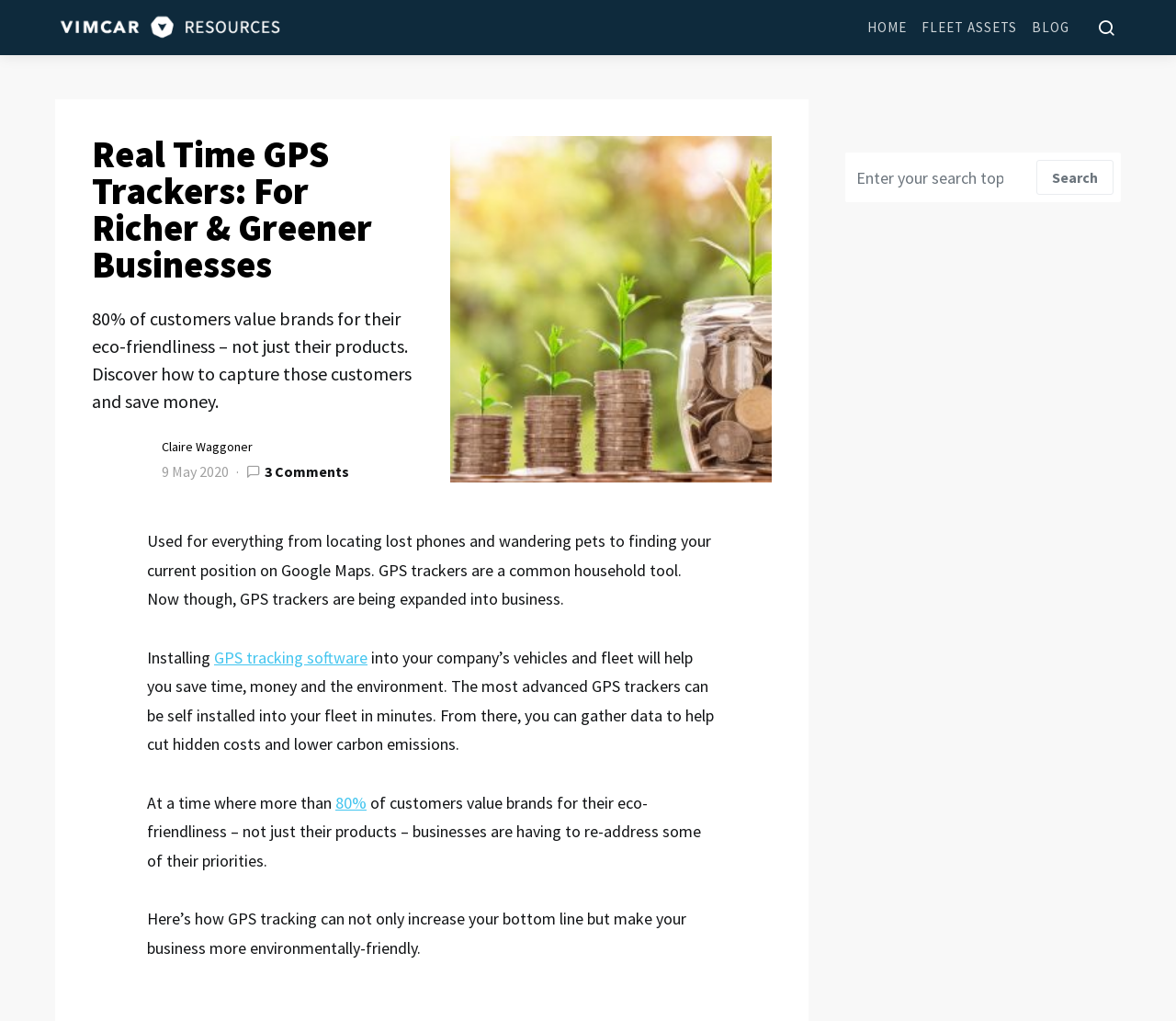Please specify the bounding box coordinates of the clickable region necessary for completing the following instruction: "Contact via email coachingwiththeflo@gmail.com". The coordinates must consist of four float numbers between 0 and 1, i.e., [left, top, right, bottom].

None